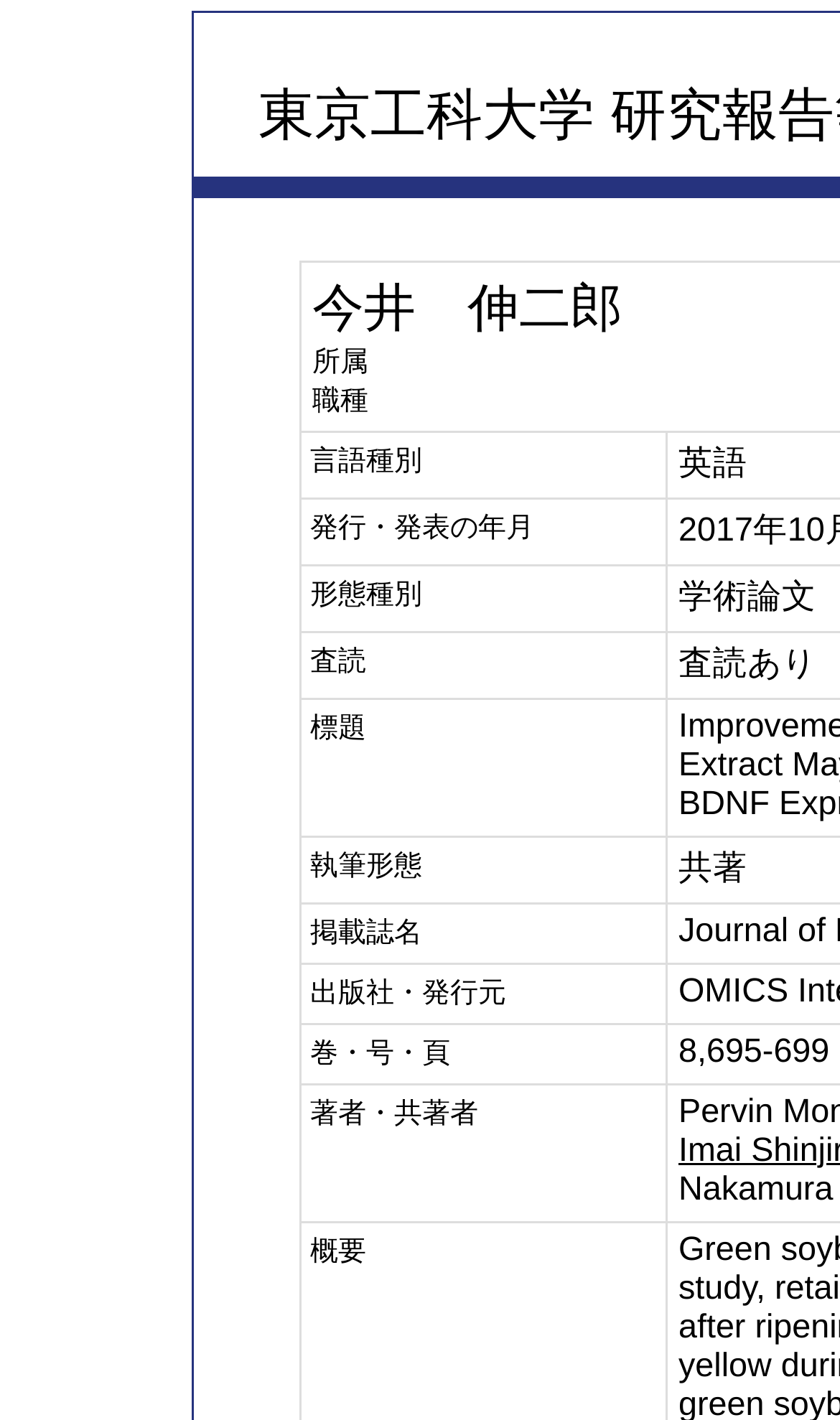Is the publication peer-reviewed?
Please utilize the information in the image to give a detailed response to the question.

I found that the publication is peer-reviewed by looking at the StaticText element with the OCR text '査読あり' at coordinates [0.808, 0.455, 0.972, 0.481].